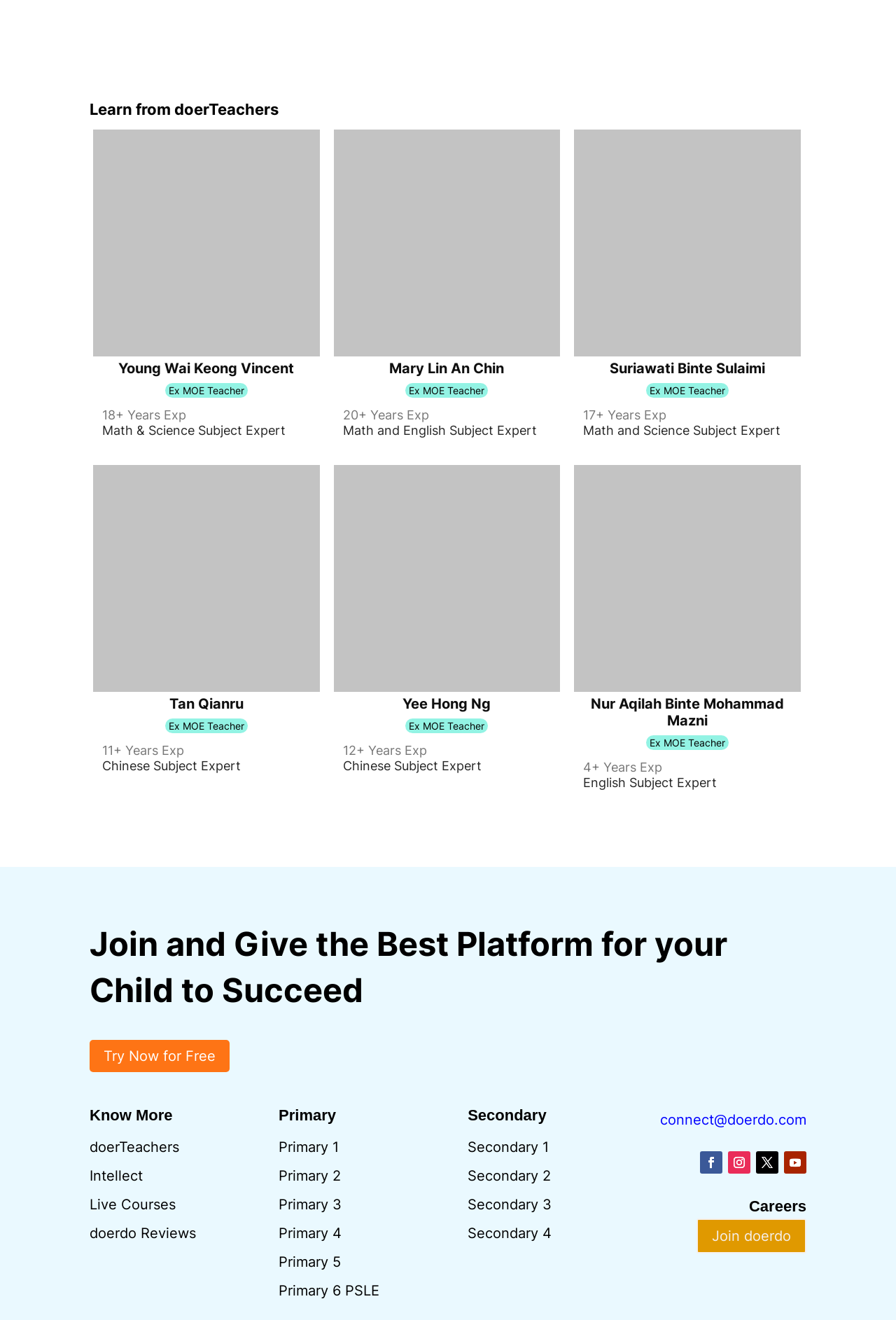Please identify the bounding box coordinates of the element's region that needs to be clicked to fulfill the following instruction: "Click on the 'Try Now for Free' button". The bounding box coordinates should consist of four float numbers between 0 and 1, i.e., [left, top, right, bottom].

[0.1, 0.788, 0.256, 0.812]